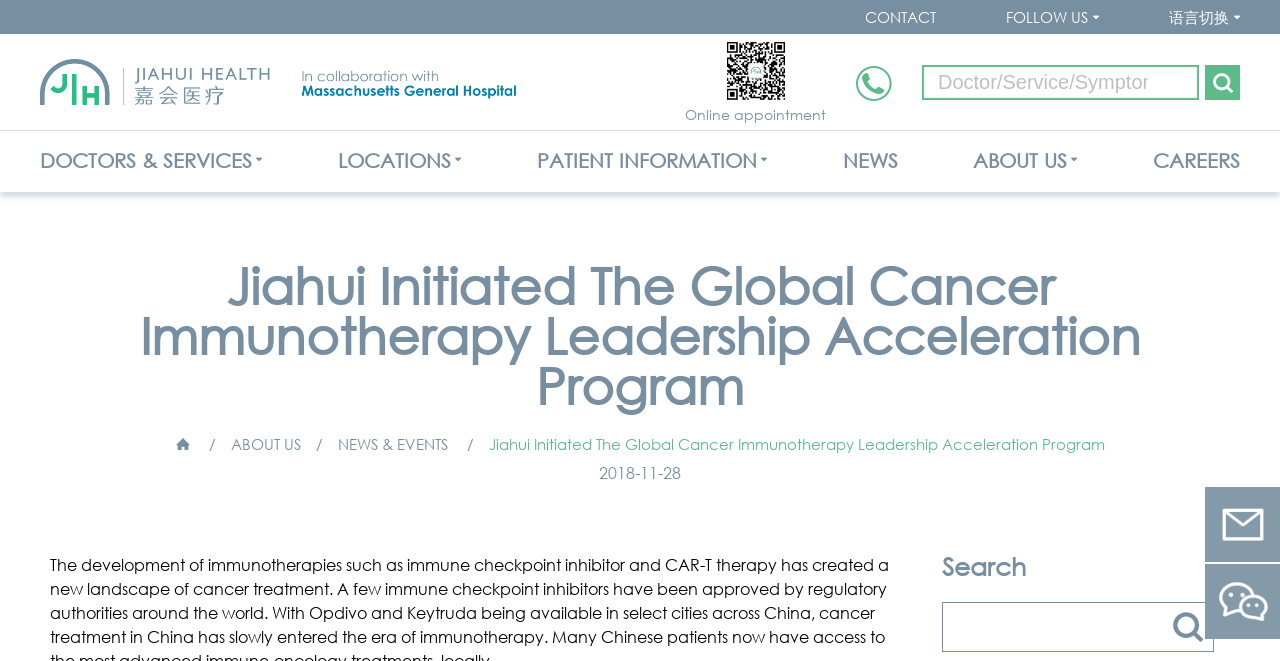What is the phone number for online appointment?
Using the image as a reference, give an elaborate response to the question.

The phone number for online appointment can be found in the paragraph element below the 'Online appointment' image, which says '400 868 3000'.